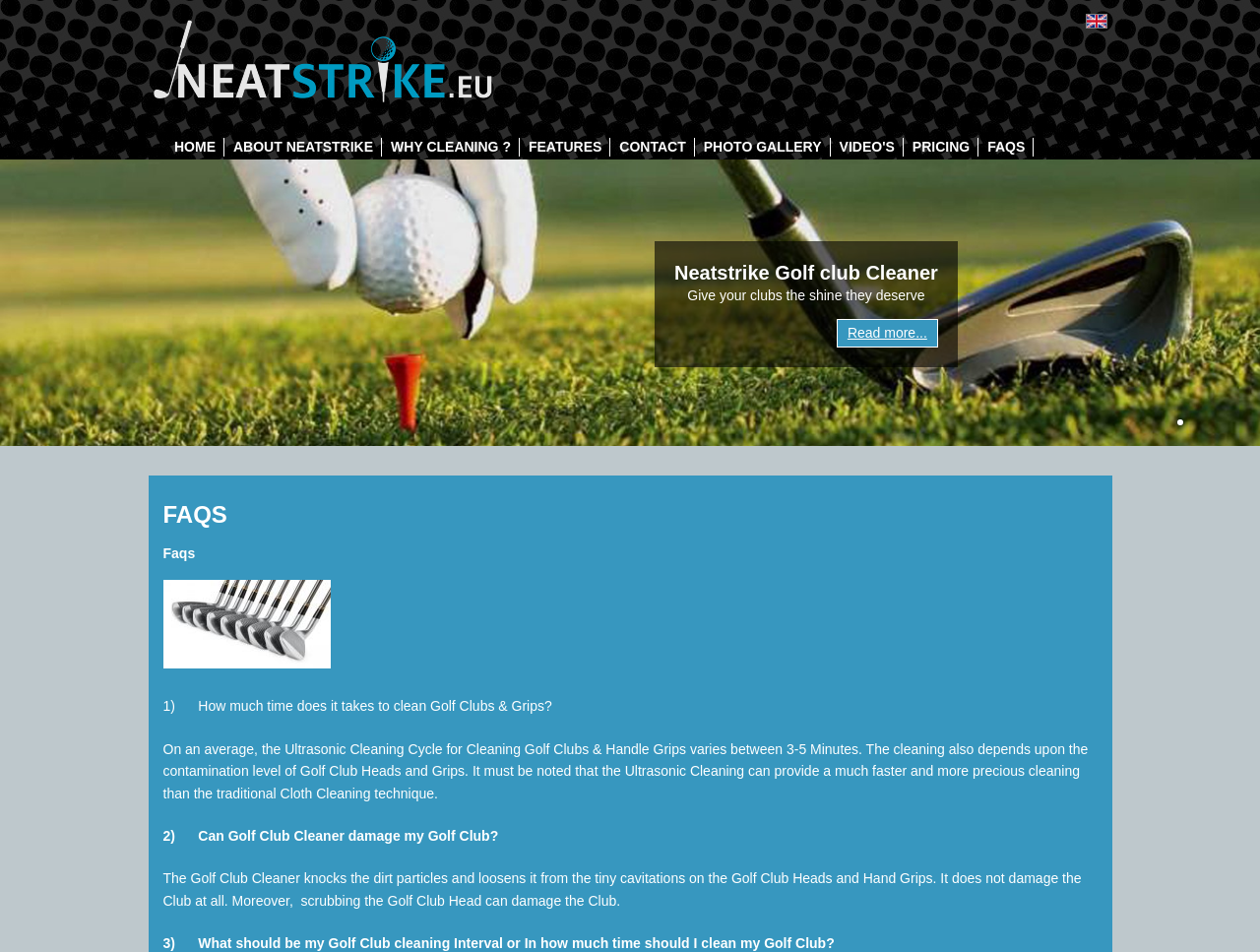What is the purpose of the 'Read more...' link?
Using the image, answer in one word or phrase.

To read more about Neatstrike